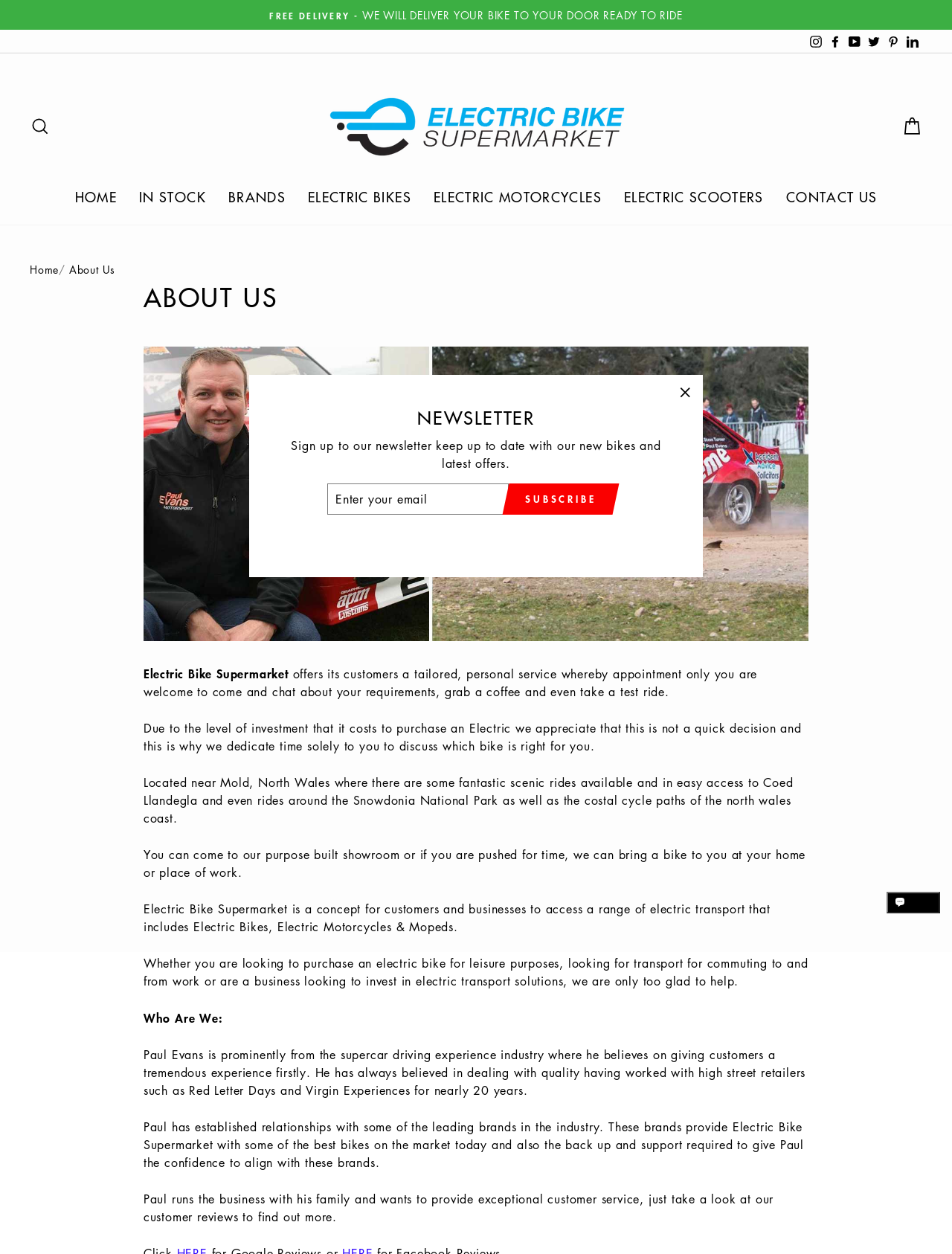Where is the electric bike supermarket located?
Give a single word or phrase as your answer by examining the image.

Near Mold, North Wales